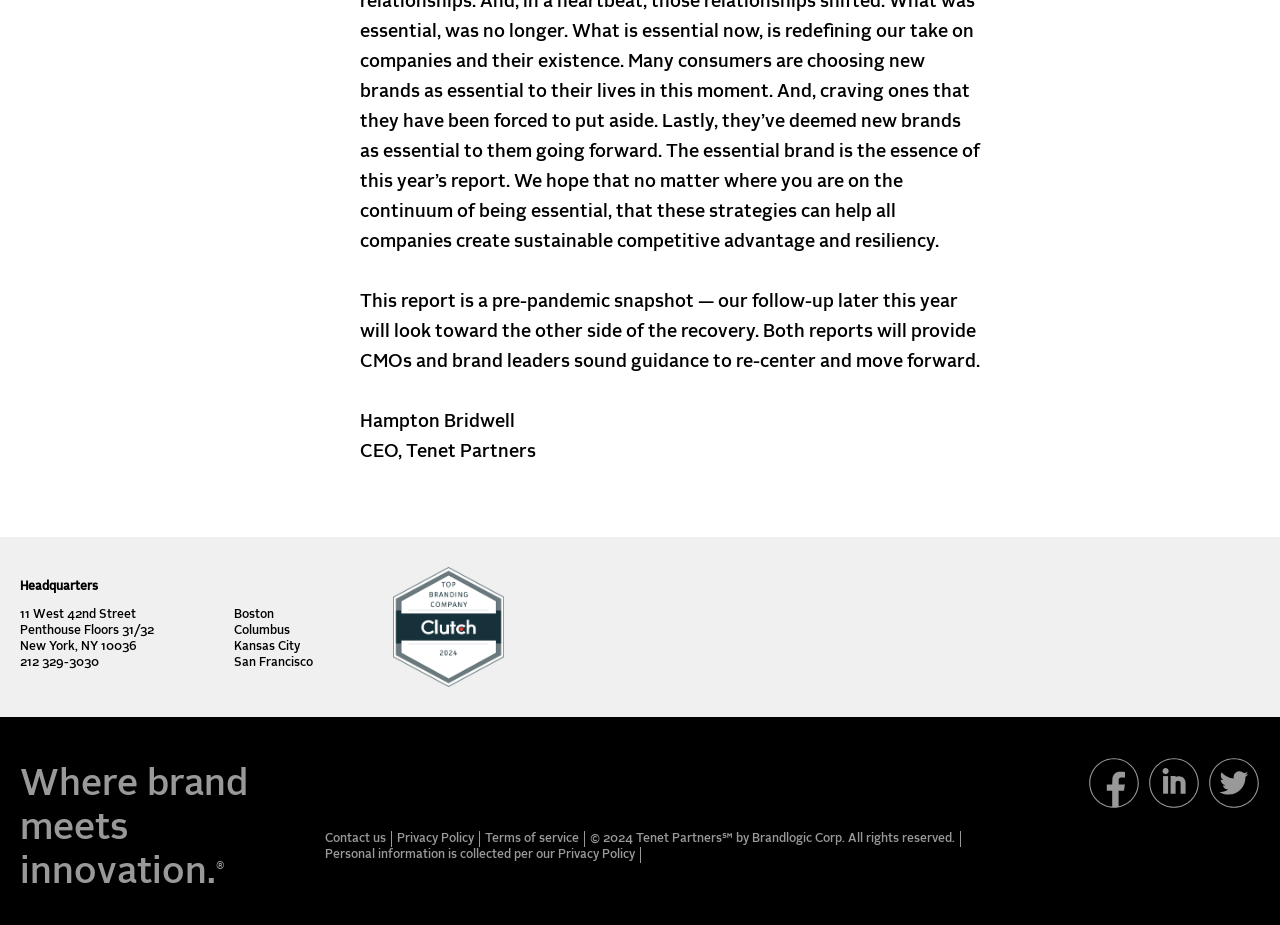Provide the bounding box coordinates of the HTML element this sentence describes: "LinkedIn".

[0.897, 0.818, 0.938, 0.875]